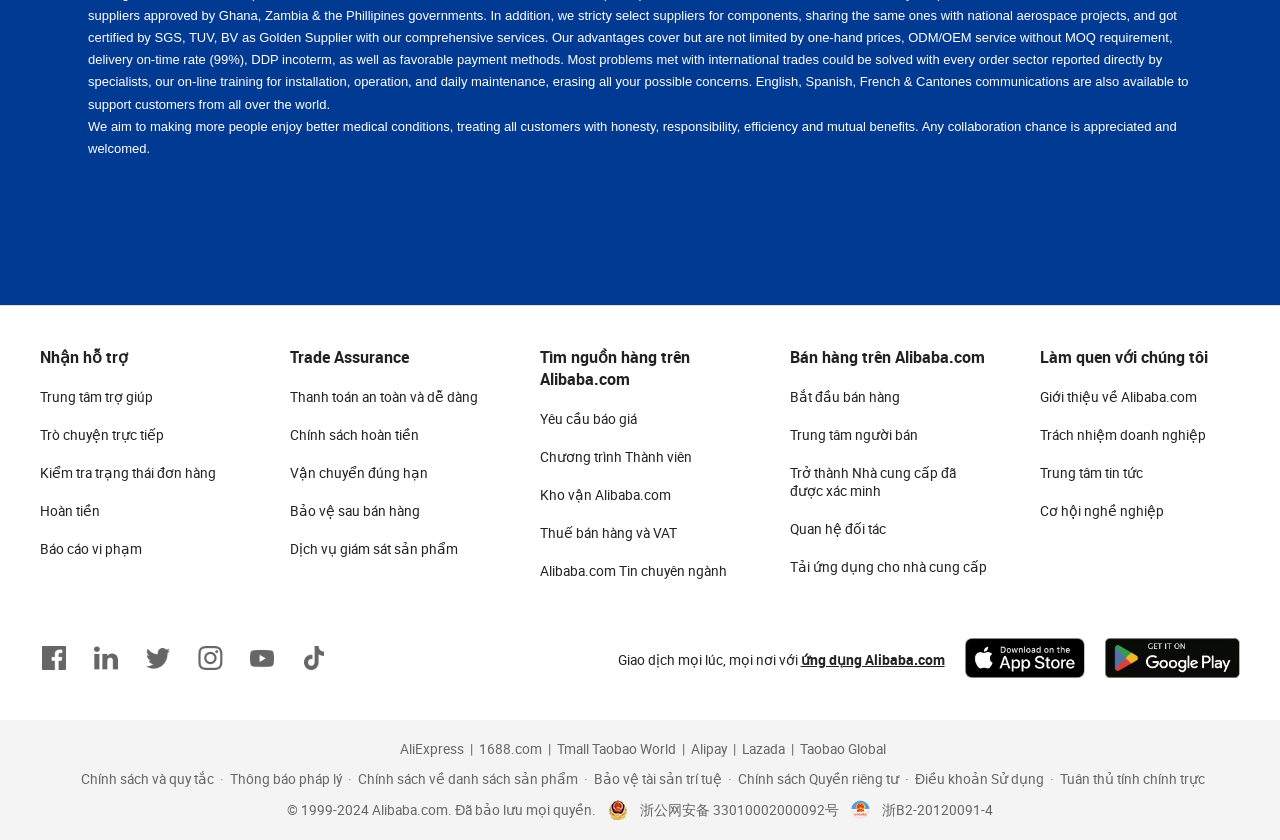Find the bounding box coordinates for the area you need to click to carry out the instruction: "Download Alibaba.com app". The coordinates should be four float numbers between 0 and 1, indicated as [left, top, right, bottom].

[0.625, 0.774, 0.738, 0.796]